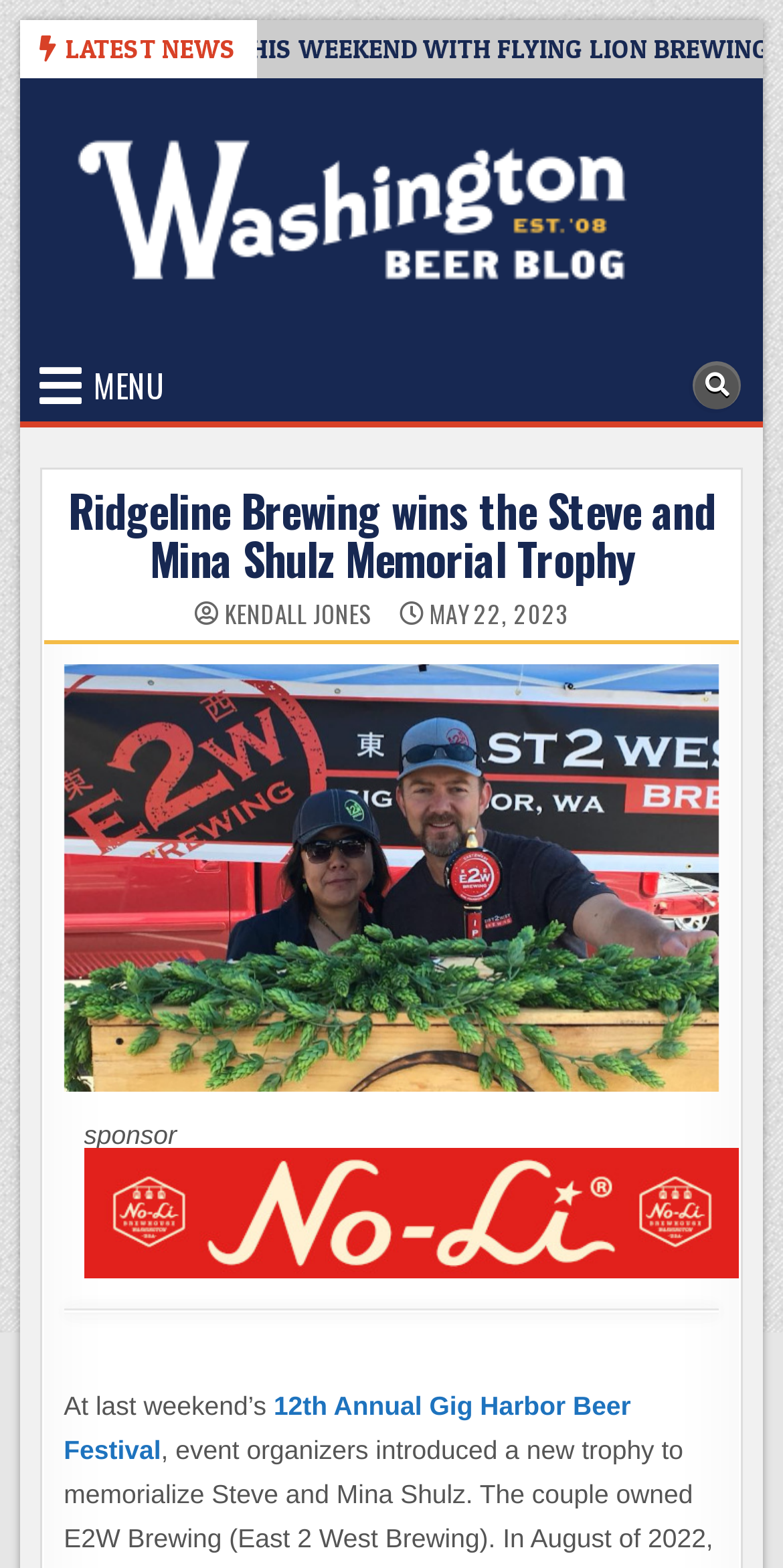Illustrate the webpage's structure and main components comprehensively.

The webpage appears to be a news article or blog post about the Gig Harbor Beer Fest, which memorializes Steve and Mina Shulz, two brewery owners who were murdered in their home last year. A new trophy bearing their names is mentioned.

At the top of the page, there is a heading "LATEST NEWS" followed by a link to "The Washington Beer Blog" with a description "Beer news and information for Washington, the Northwest, and Beyond". Below this, there is a primary navigation menu with a button labeled "MENU" and a search button.

The main content of the page is an article with a heading "Ridgeline Brewing wins the Steve and Mina Shulz Memorial Trophy". The article has a link to the same title, and below it, there is a byline "KENDALL JONES" and a date "MAY 22, 2023". 

To the right of the article heading, there is an image, which is likely a permanent link to the article. Below the image, there is a sponsor link and another image. 

The article text starts with "At last weekend’s" and continues with a link to "12th Annual Gig Harbor Beer Festival".